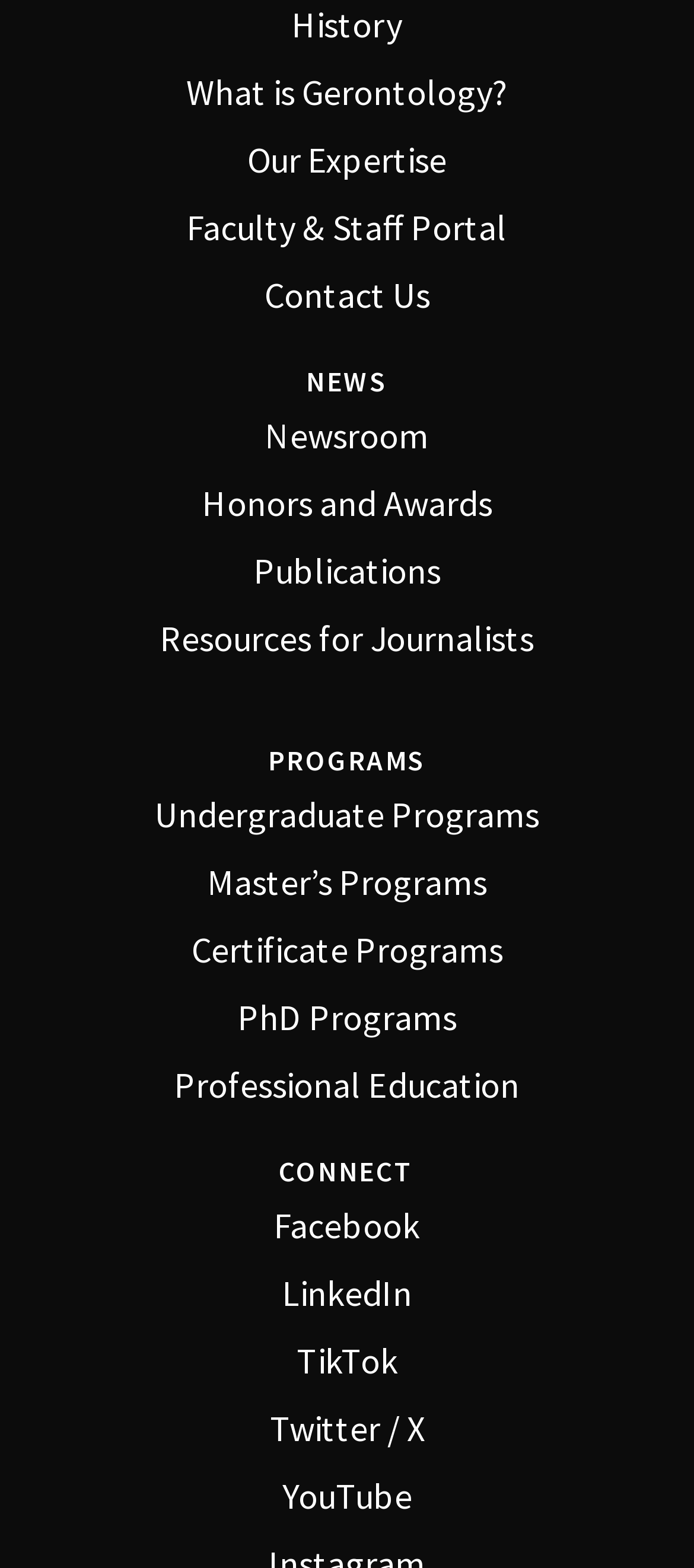Can you provide the bounding box coordinates for the element that should be clicked to implement the instruction: "Read the news"?

[0.06, 0.232, 0.94, 0.253]